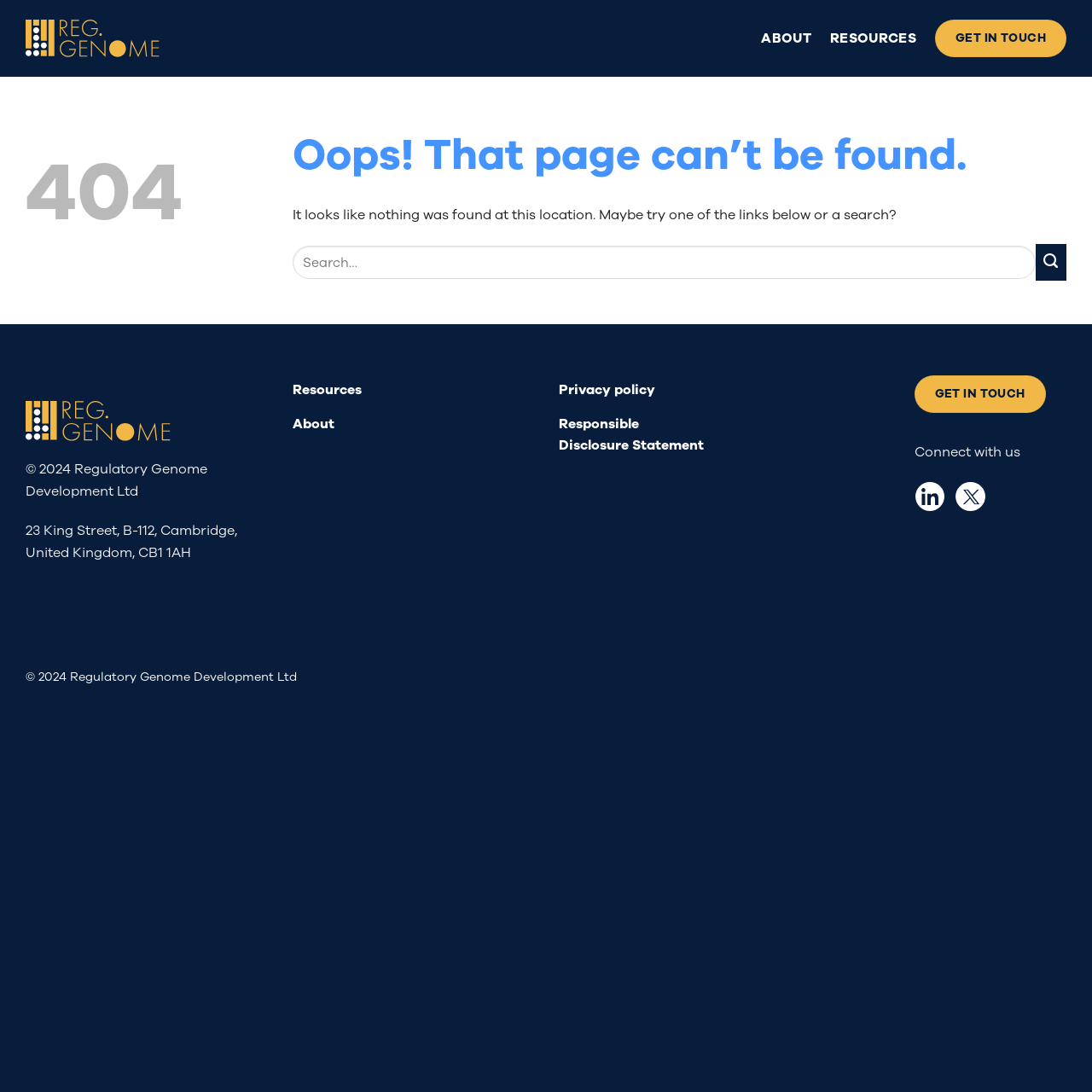Determine the bounding box coordinates of the region that needs to be clicked to achieve the task: "Click on the 'hop over to the web site' link".

None